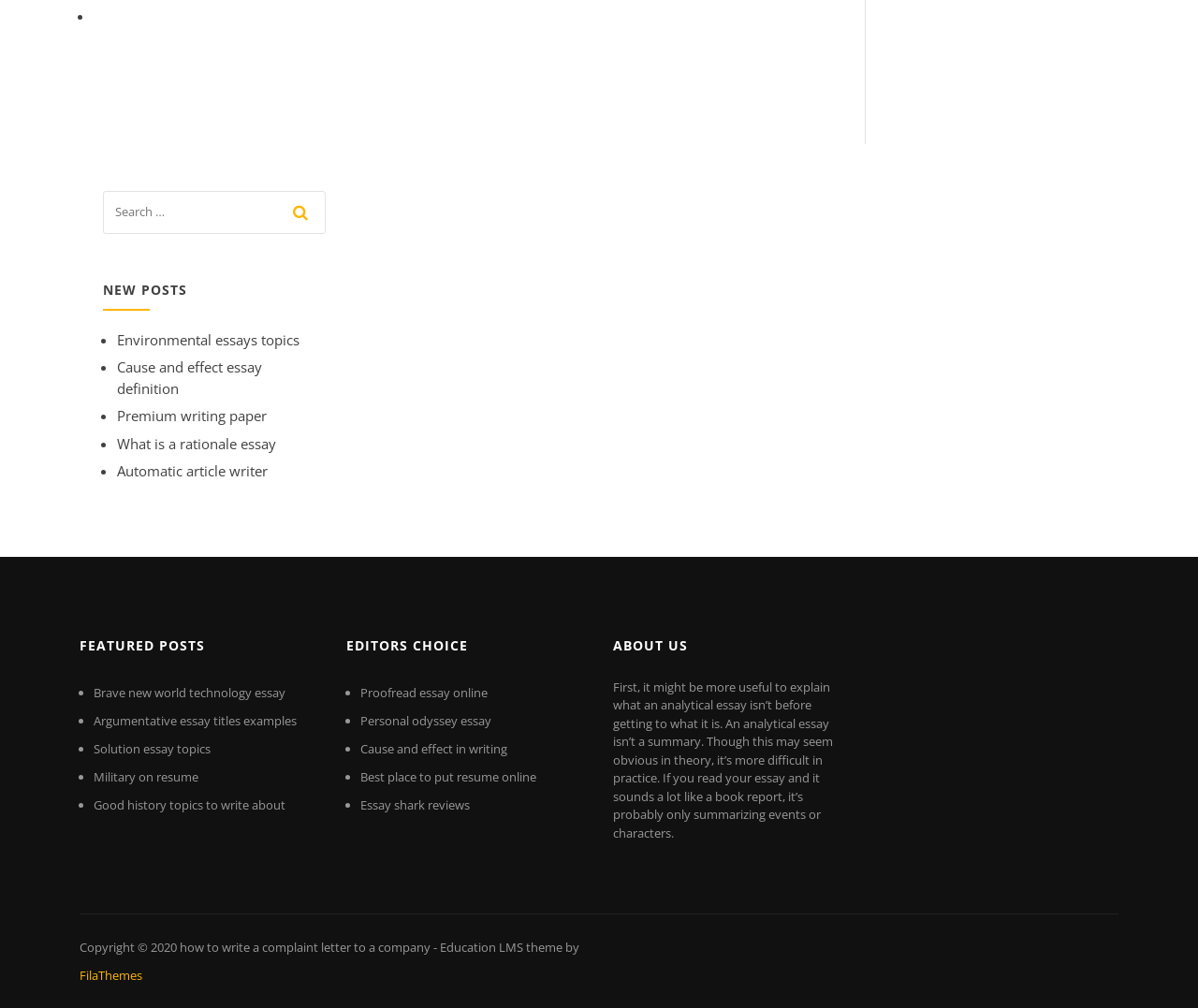What is the purpose of the textbox?
Please provide a single word or phrase in response based on the screenshot.

Search